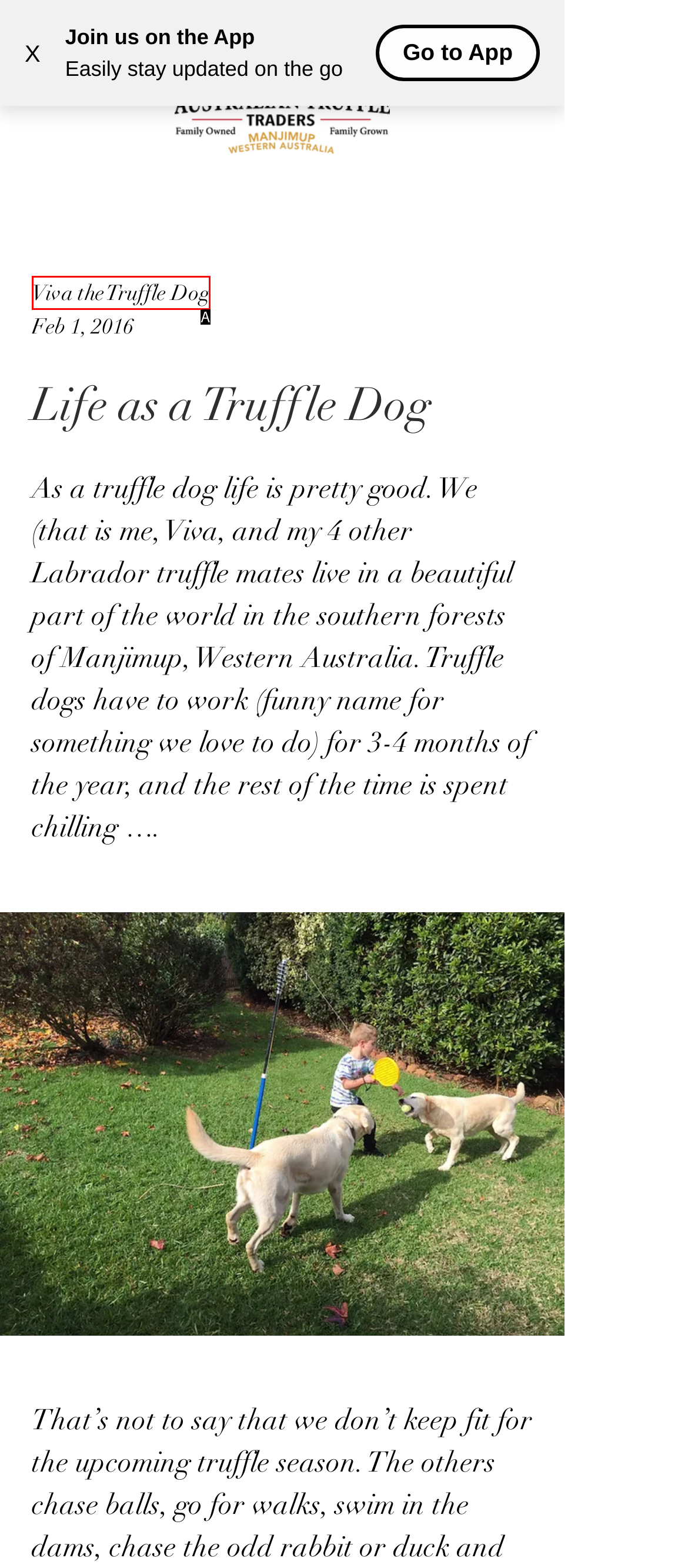Tell me which option best matches the description: Viva the Truffle Dog
Answer with the option's letter from the given choices directly.

A